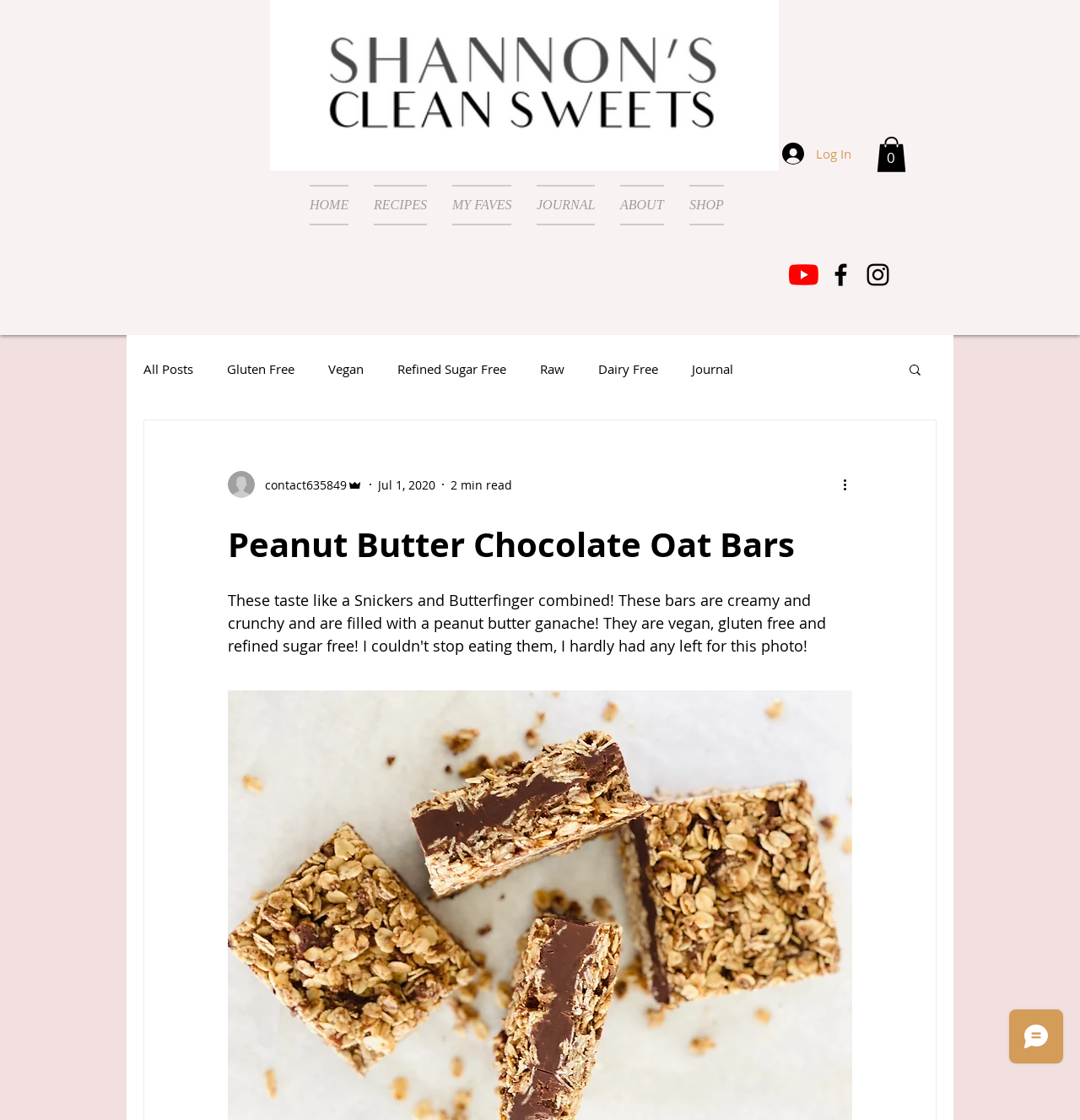Please find the bounding box for the UI element described by: "Journal".

[0.641, 0.322, 0.679, 0.337]